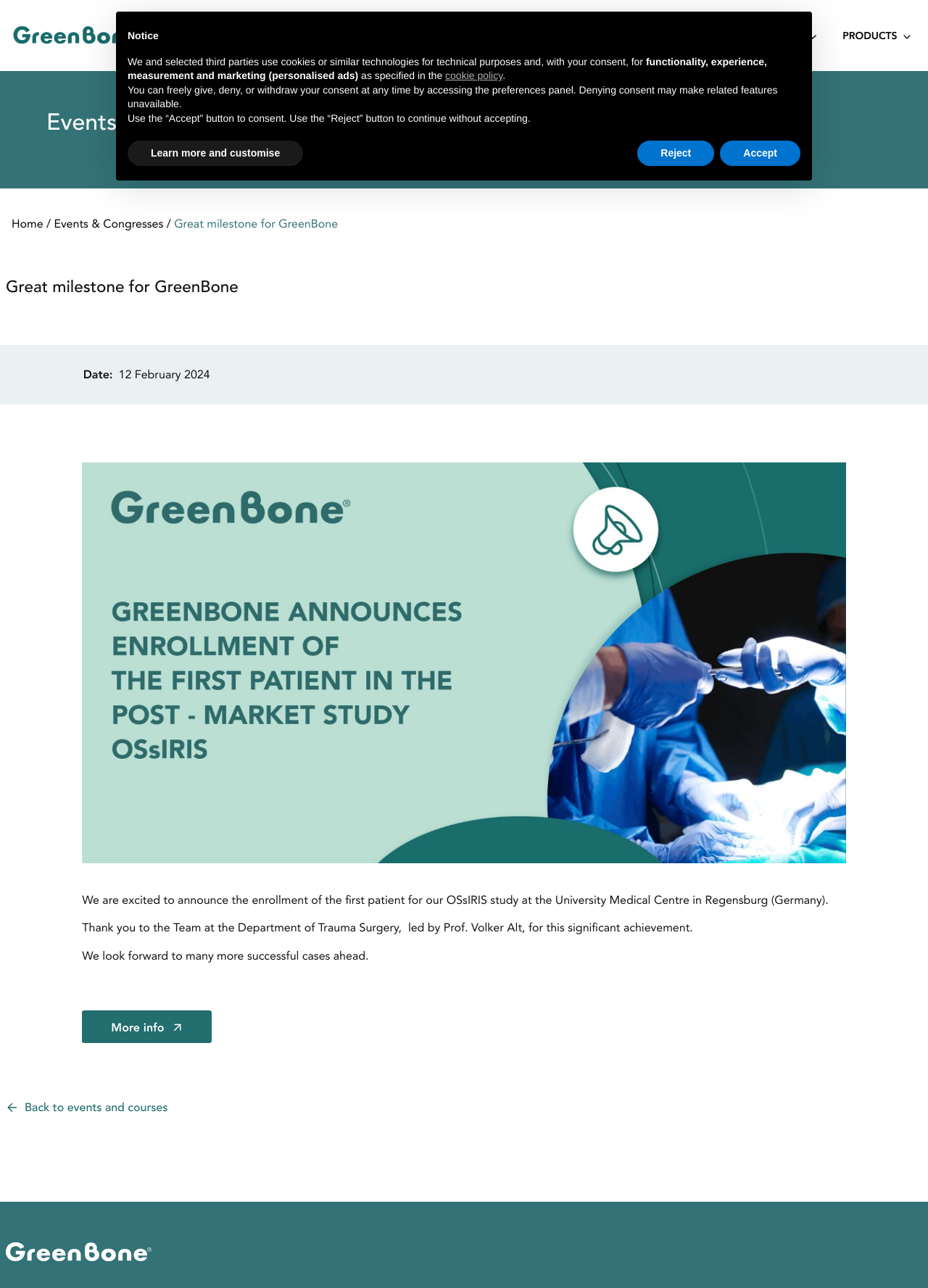Based on what you see in the screenshot, provide a thorough answer to this question: What is the date mentioned in the article?

I found the answer by reading the article content, specifically the sentence 'Date: 12 February 2024' which mentions the date.